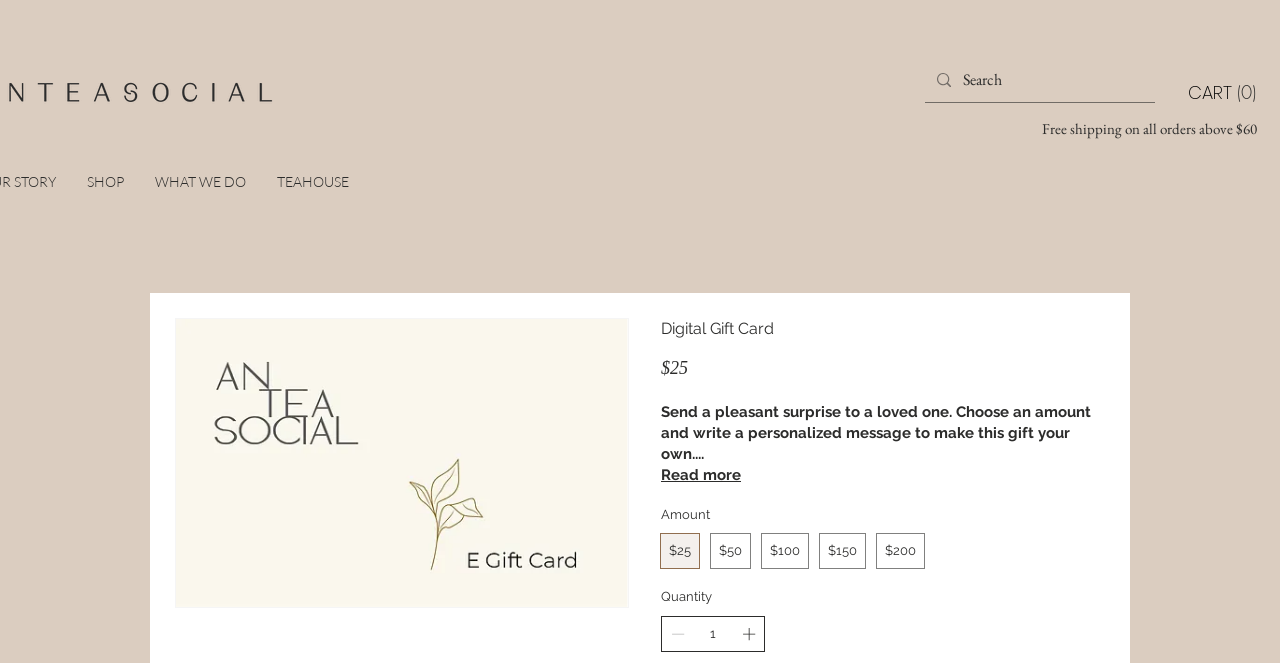Please provide a comprehensive answer to the question based on the screenshot: What is the text above the 'Cart with 0 items' button?

I found the answer by looking at the static text element 'CART' which is located at [0.928, 0.12, 0.966, 0.158] and is above the button element 'Cart with 0 items'.